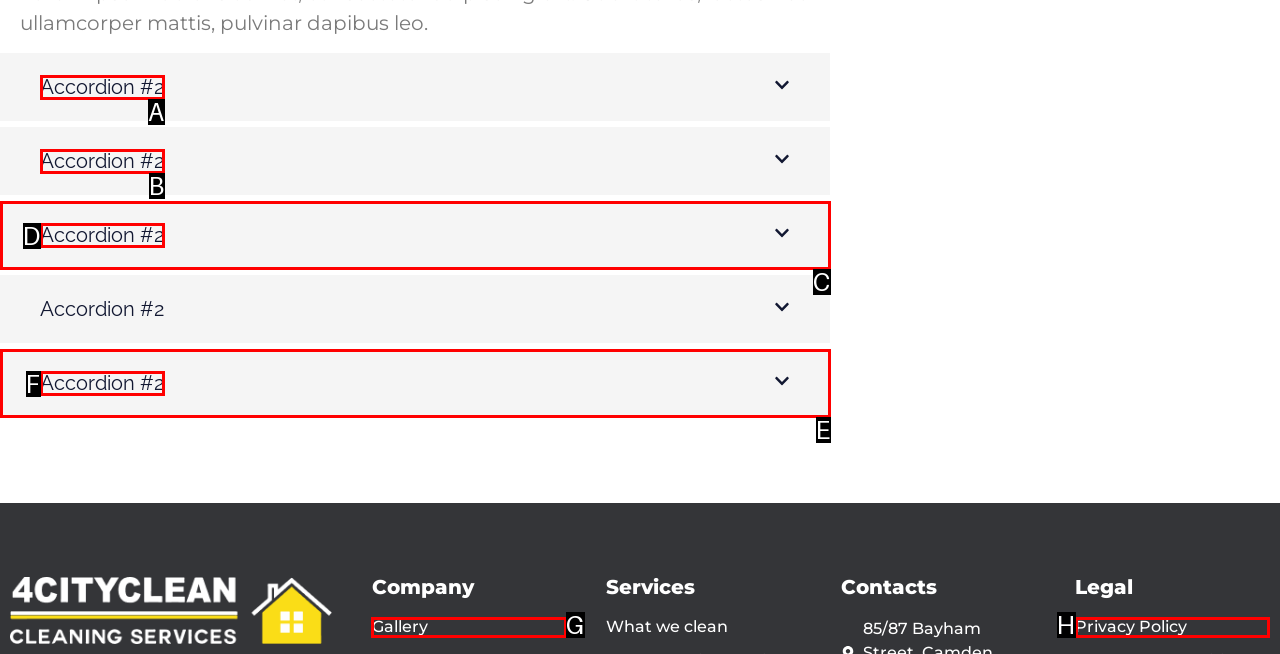Refer to the element description: Gallery and identify the matching HTML element. State your answer with the appropriate letter.

G